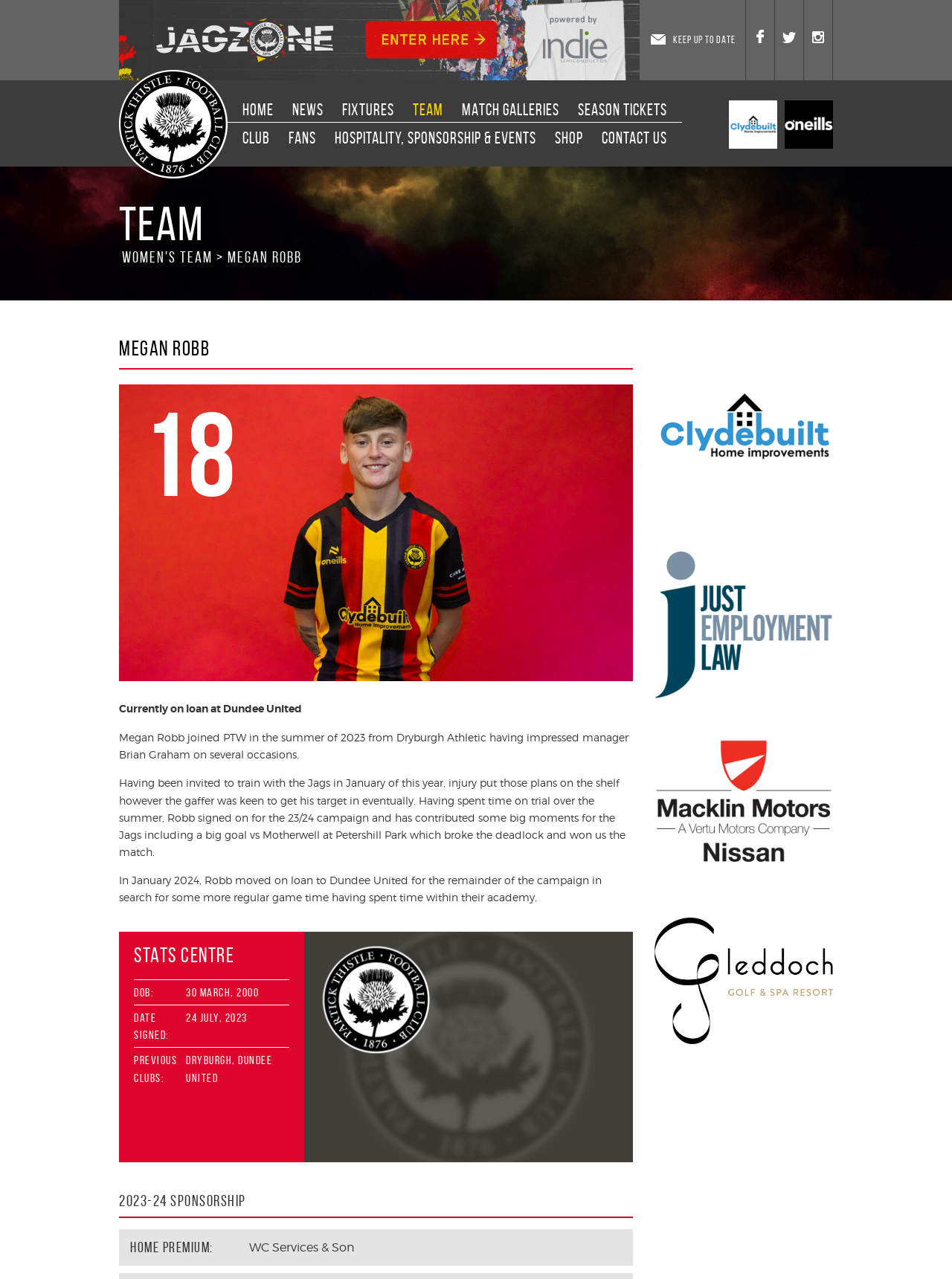Show the bounding box coordinates for the HTML element as described: "Season Tickets".

[0.603, 0.078, 0.716, 0.092]